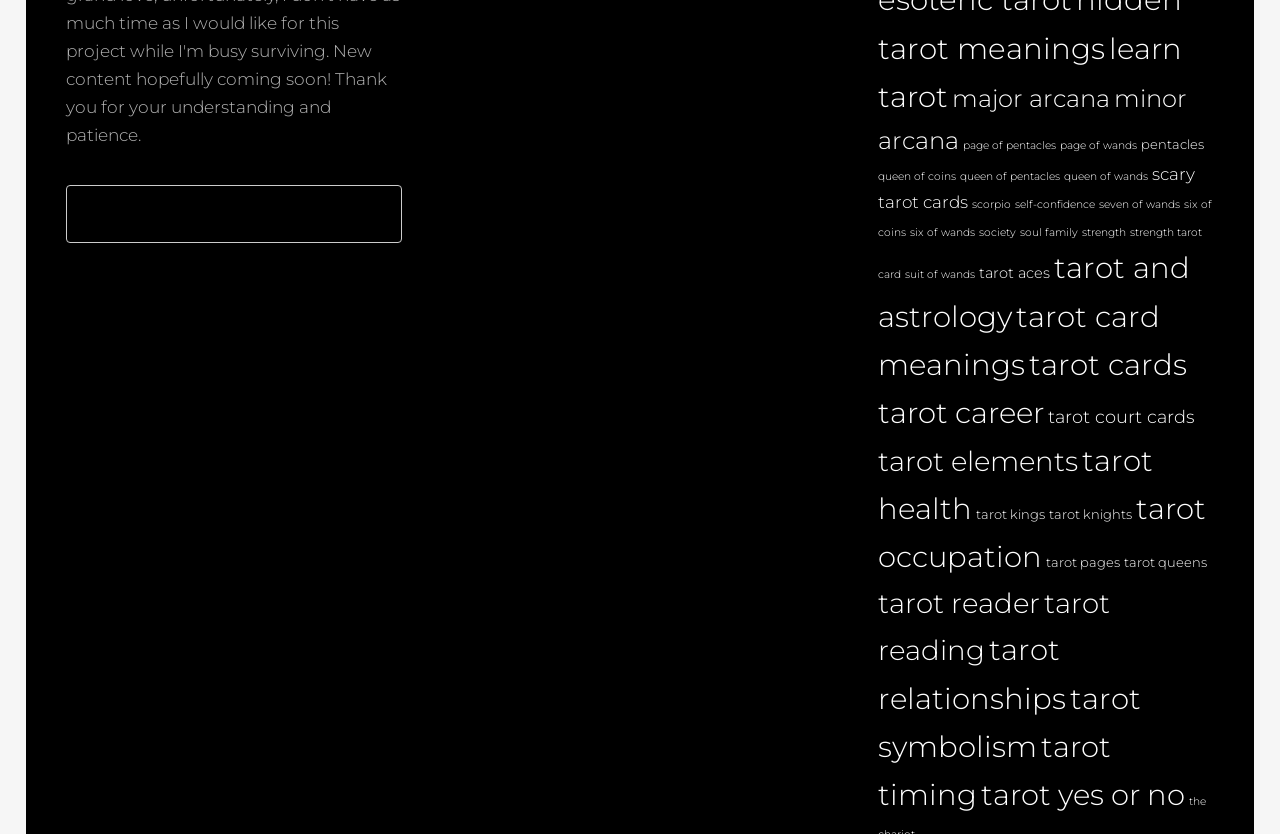Please pinpoint the bounding box coordinates for the region I should click to adhere to this instruction: "learn about tarot".

[0.686, 0.037, 0.923, 0.137]